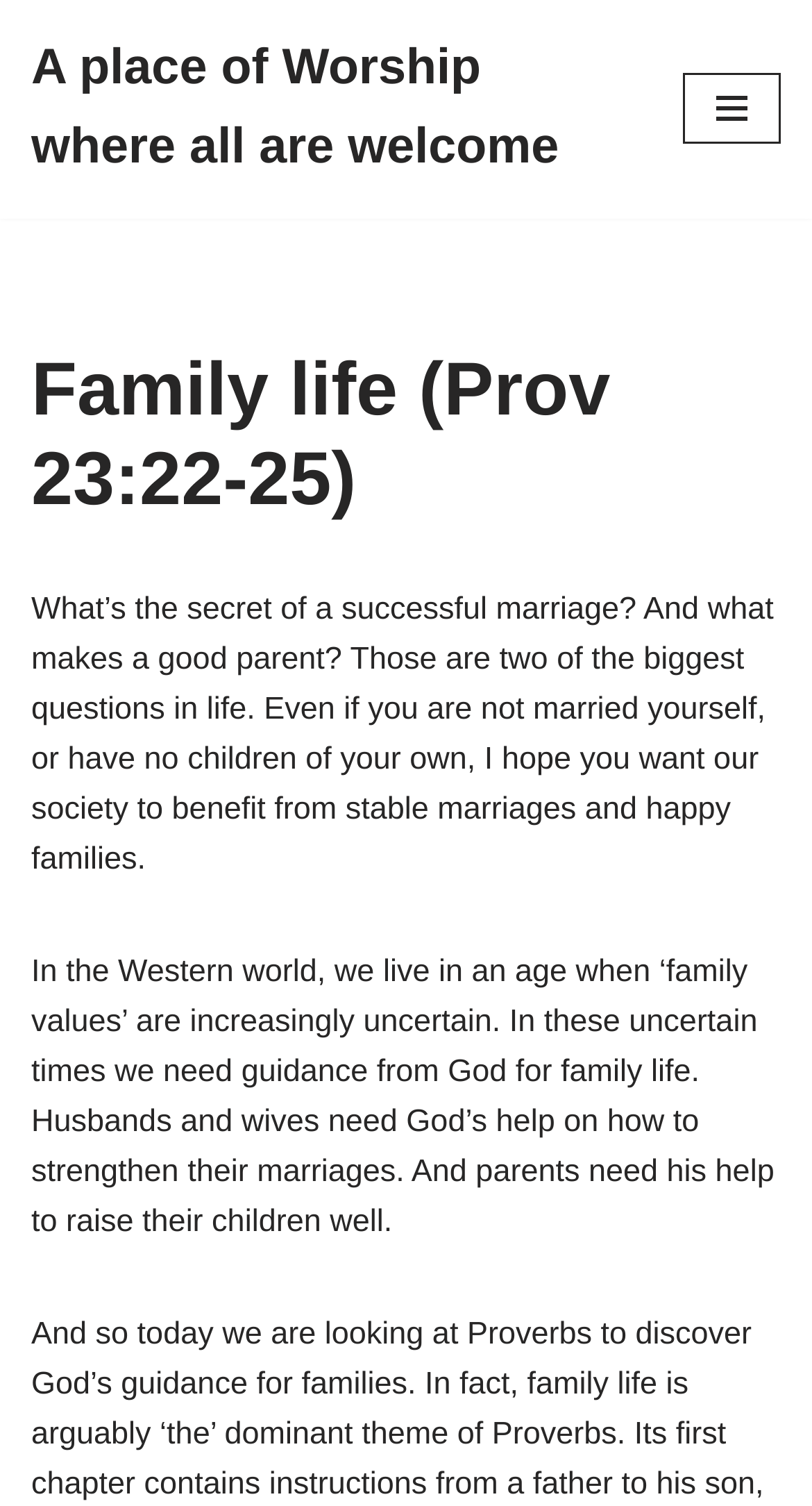Find the main header of the webpage and produce its text content.

Family life (Prov 23:22-25)